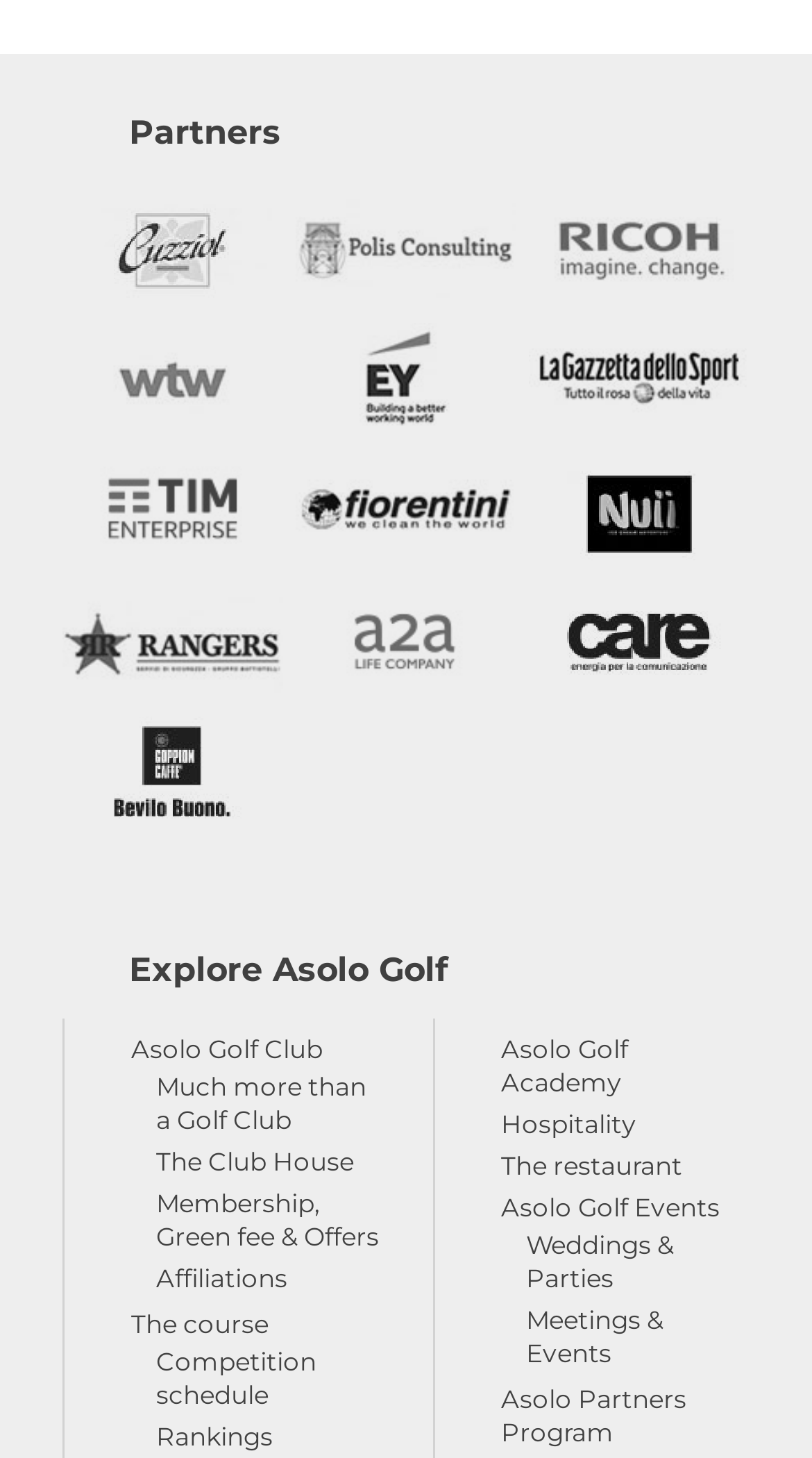Locate the bounding box coordinates of the clickable part needed for the task: "Check the Competition schedule".

[0.192, 0.922, 0.39, 0.966]